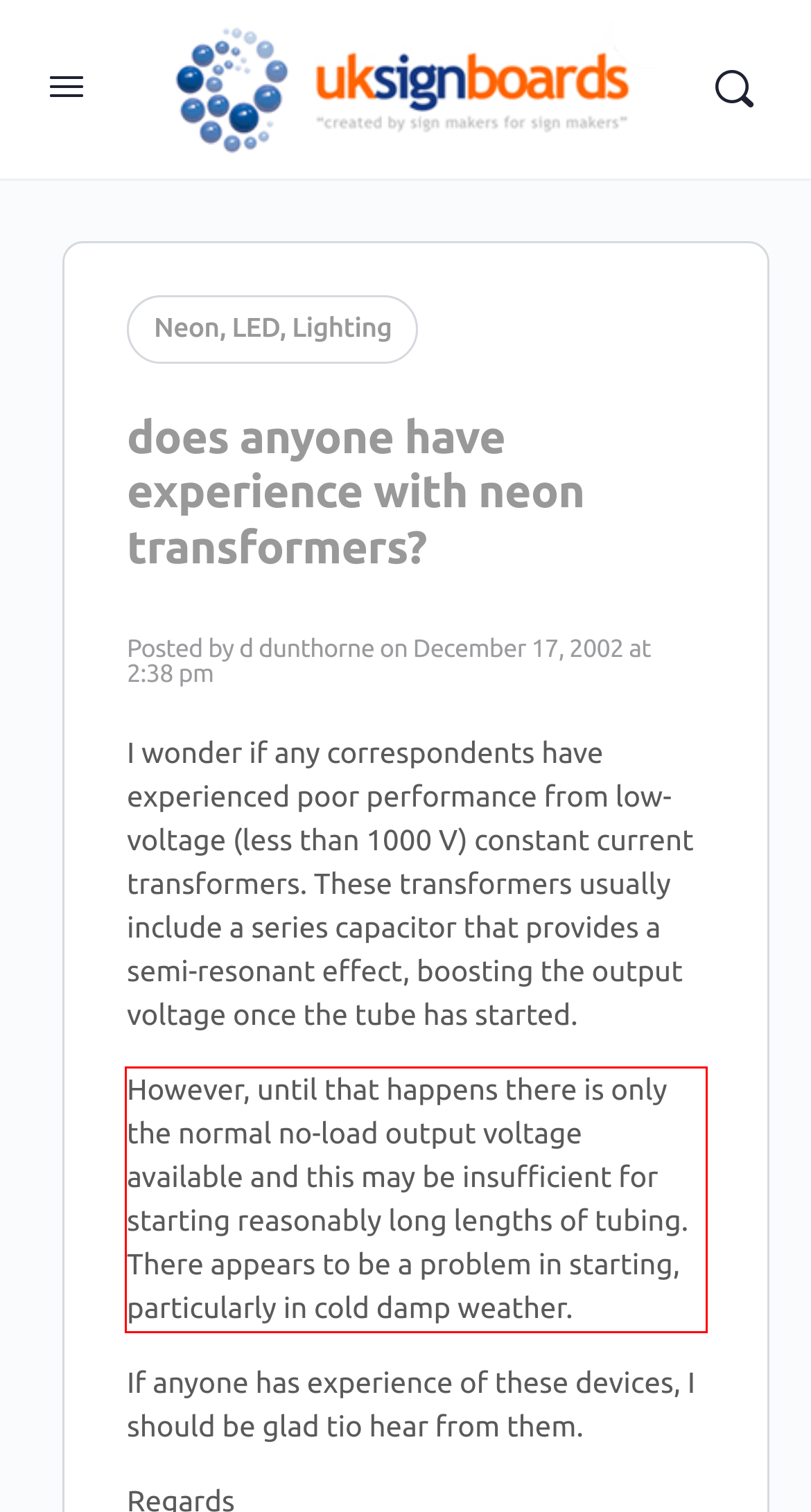Identify and extract the text within the red rectangle in the screenshot of the webpage.

However, until that happens there is only the normal no-load output voltage available and this may be insufficient for starting reasonably long lengths of tubing. There appears to be a problem in starting, particularly in cold damp weather.